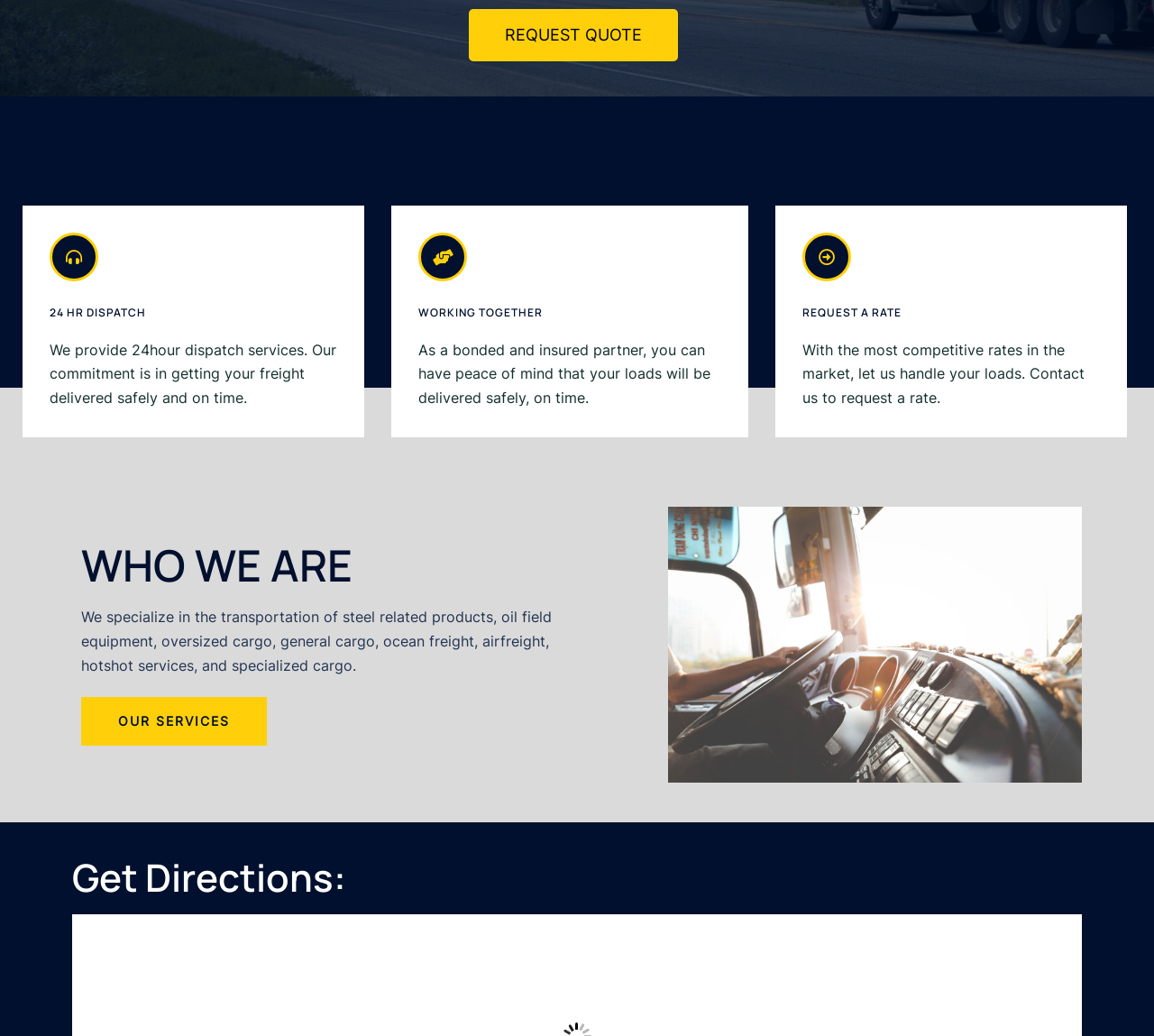Please specify the bounding box coordinates in the format (top-left x, top-left y, bottom-right x, bottom-right y), with all values as floating point numbers between 0 and 1. Identify the bounding box of the UI element described by: OUR SERVICES

[0.07, 0.673, 0.231, 0.72]